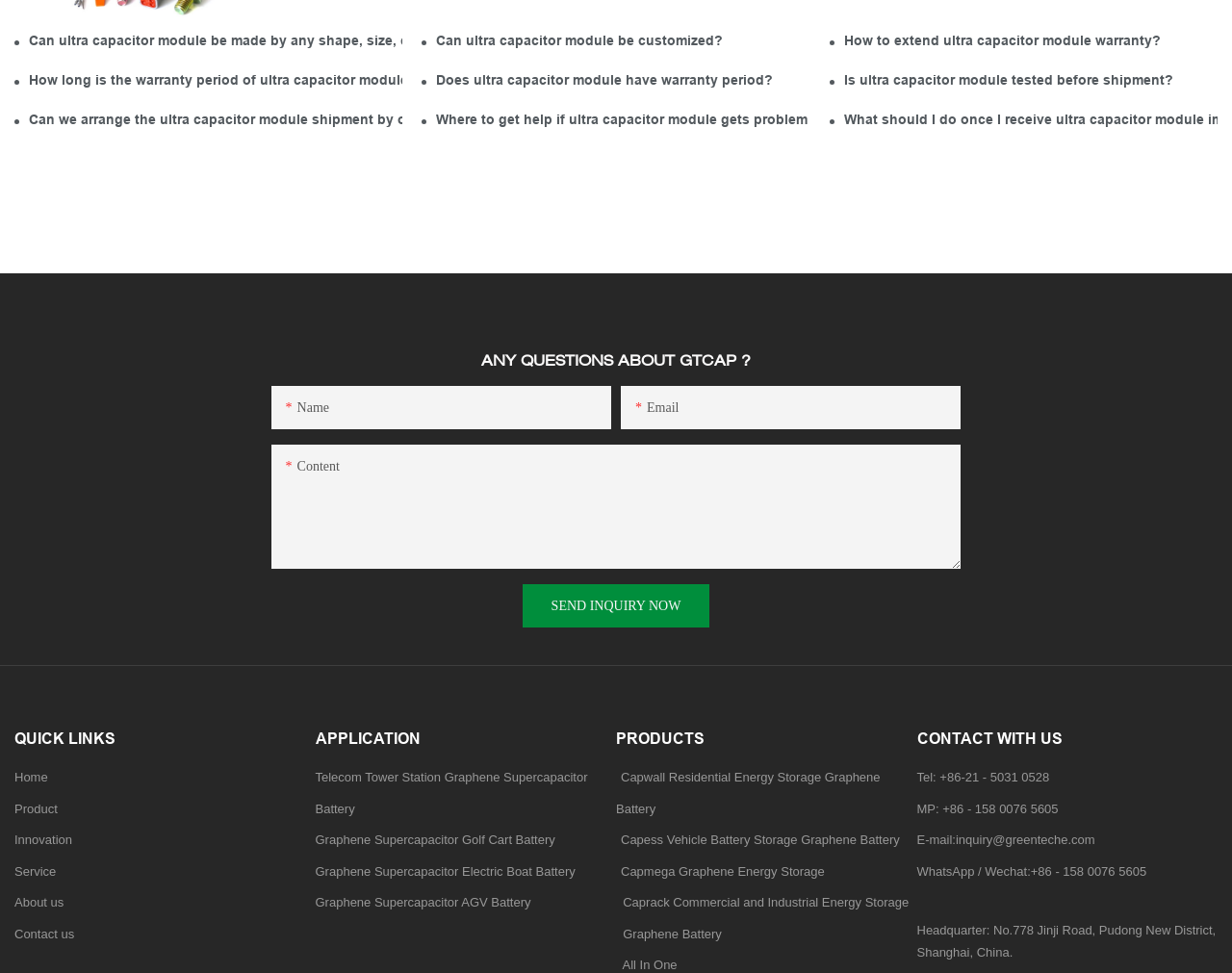Give a one-word or one-phrase response to the question:
What is the name of the company's headquarters location?

No.778 Jinji Road, Pudong New District, Shanghai, China